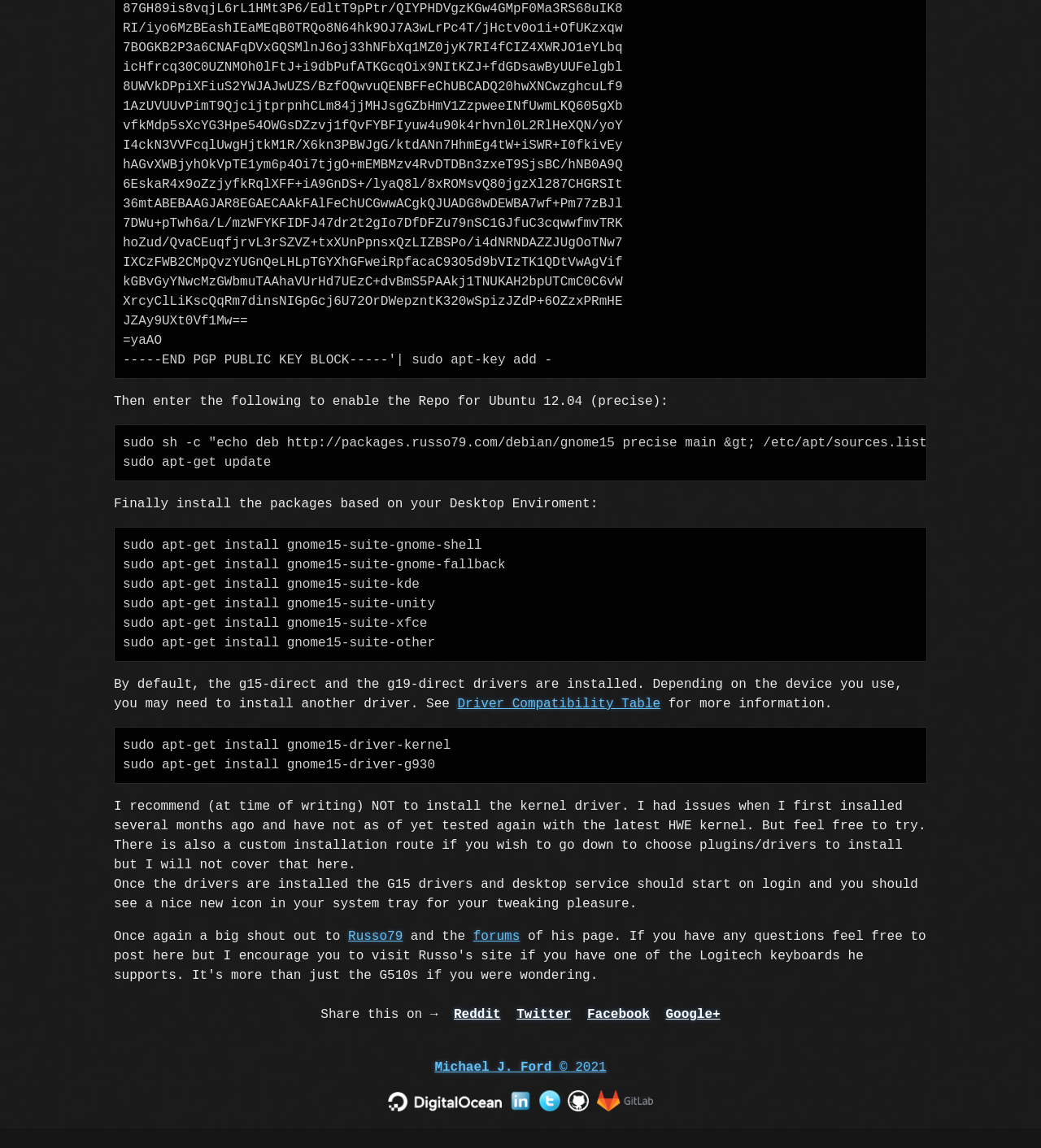Identify the bounding box coordinates of the specific part of the webpage to click to complete this instruction: "Click on the 'Driver Compatibility Table' link".

[0.439, 0.607, 0.634, 0.62]